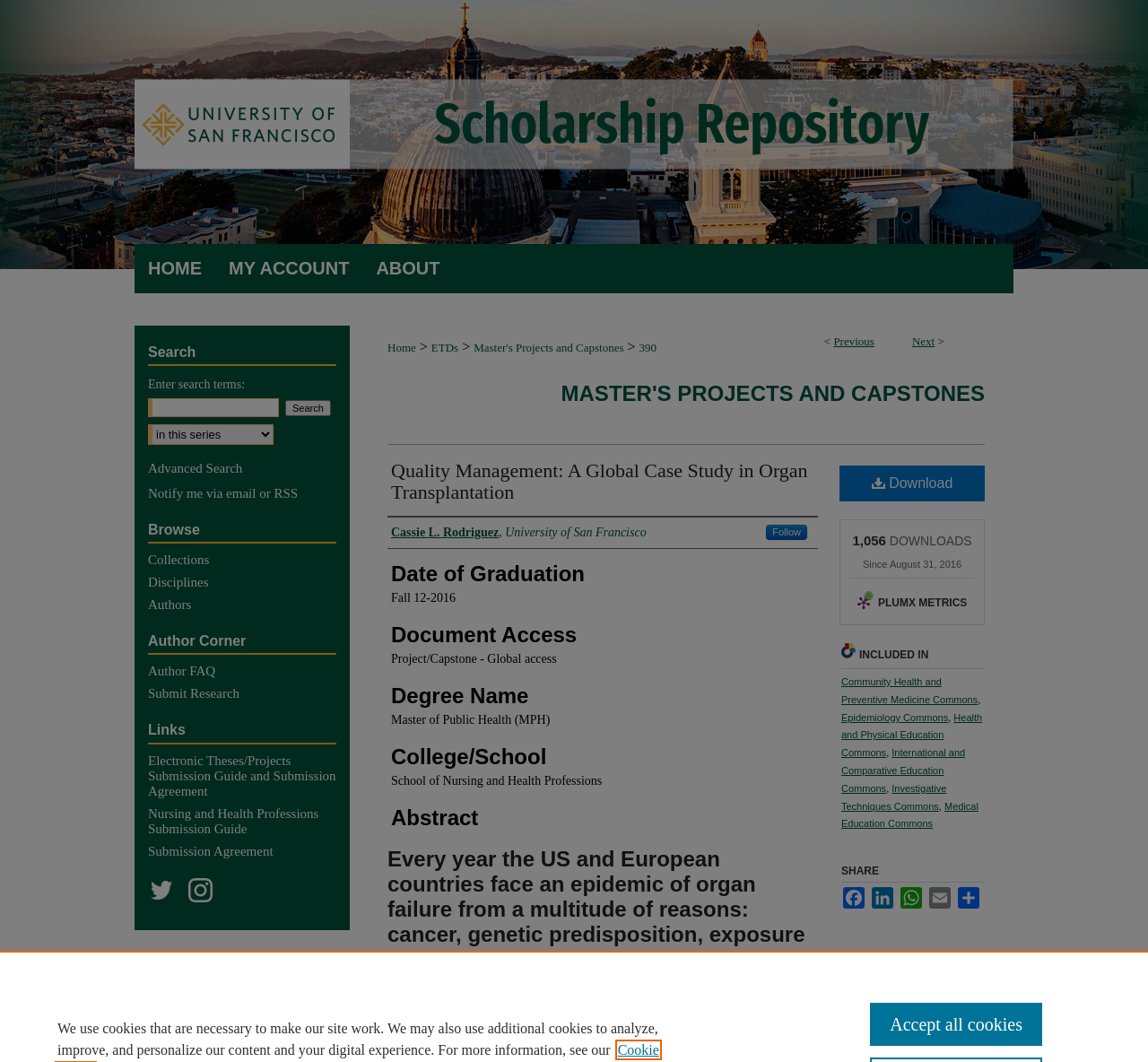Find the bounding box coordinates for the area that should be clicked to accomplish the instruction: "Click on the 'HOME' link".

[0.117, 0.23, 0.188, 0.276]